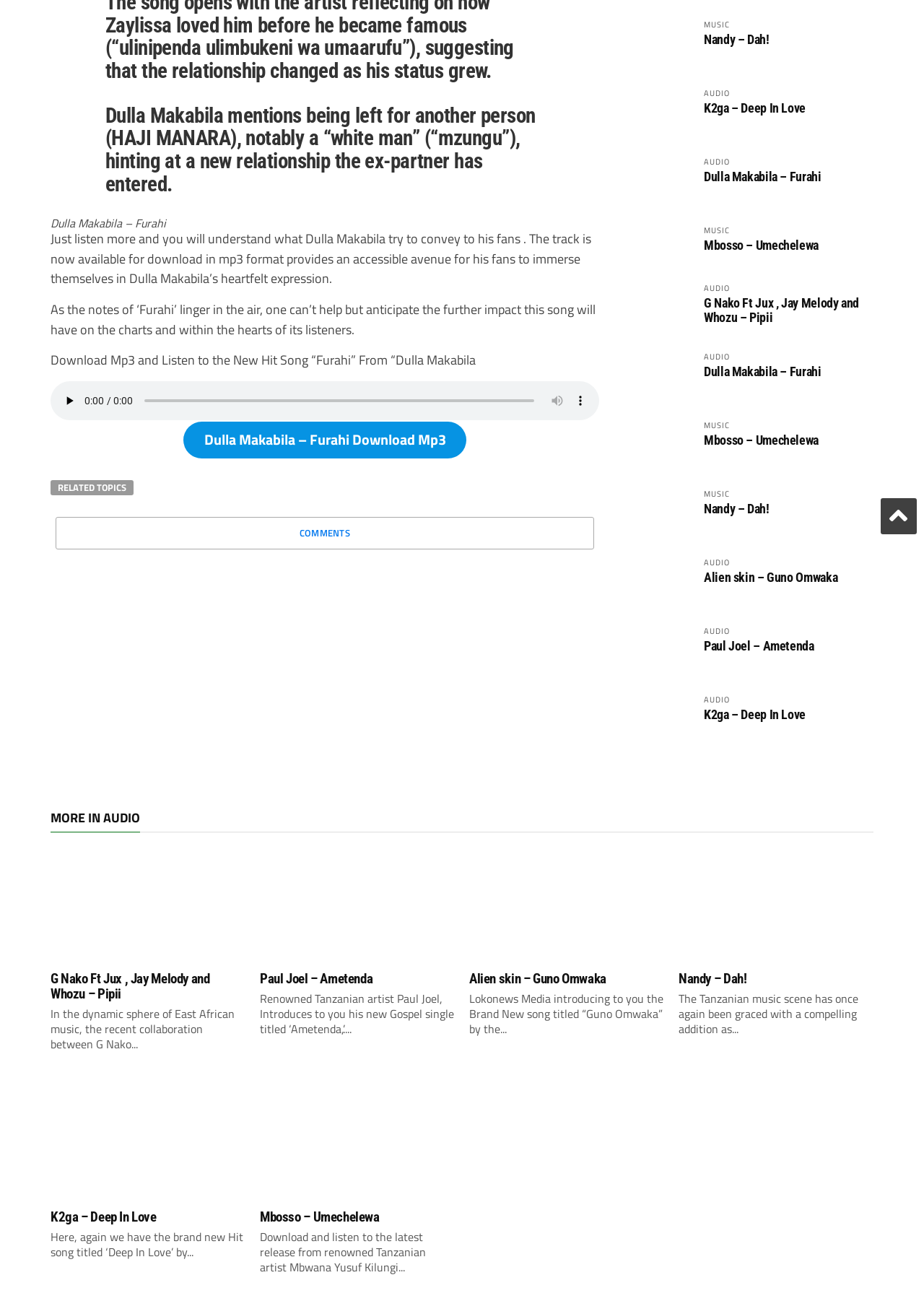Please find the bounding box for the UI component described as follows: "Alien skin – Guno Omwaka".

[0.508, 0.746, 0.656, 0.759]